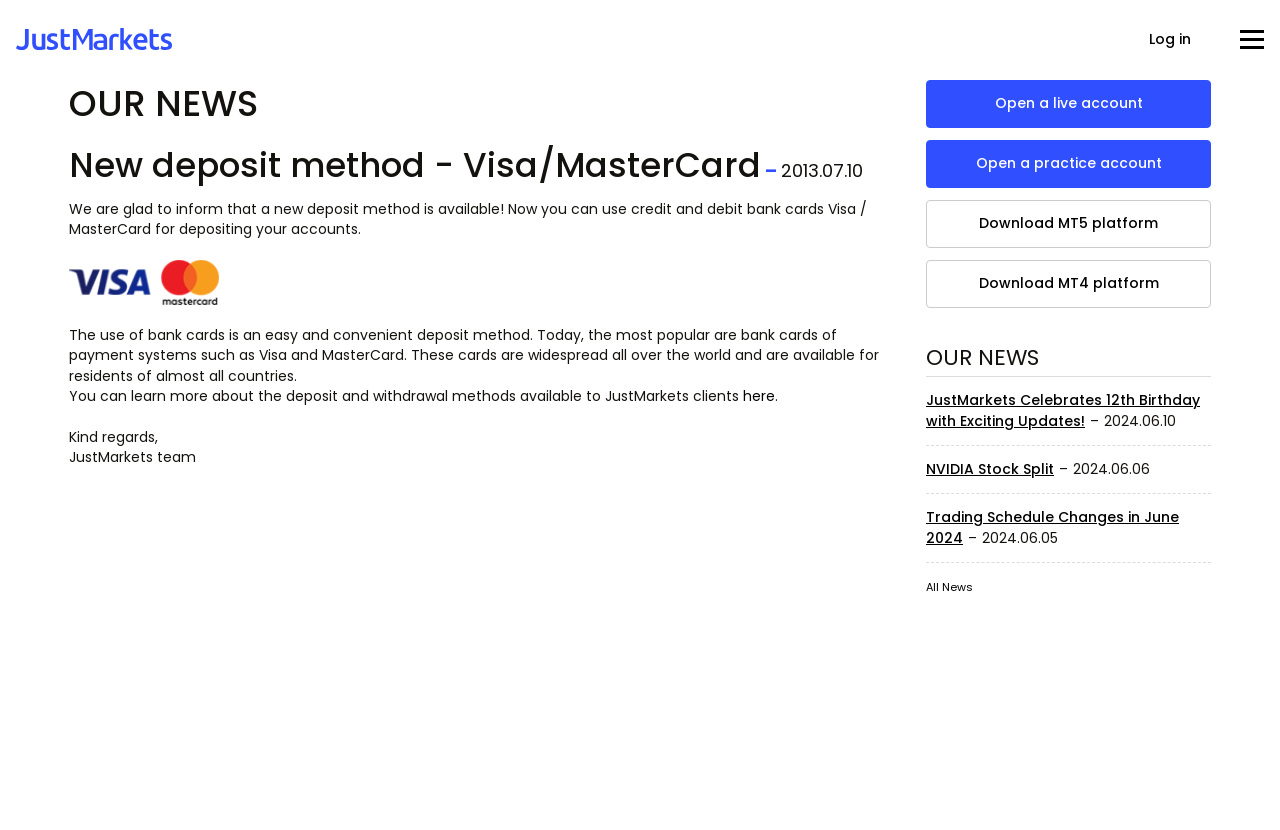What is the name of the company?
Based on the image, provide a one-word or brief-phrase response.

JustMarkets